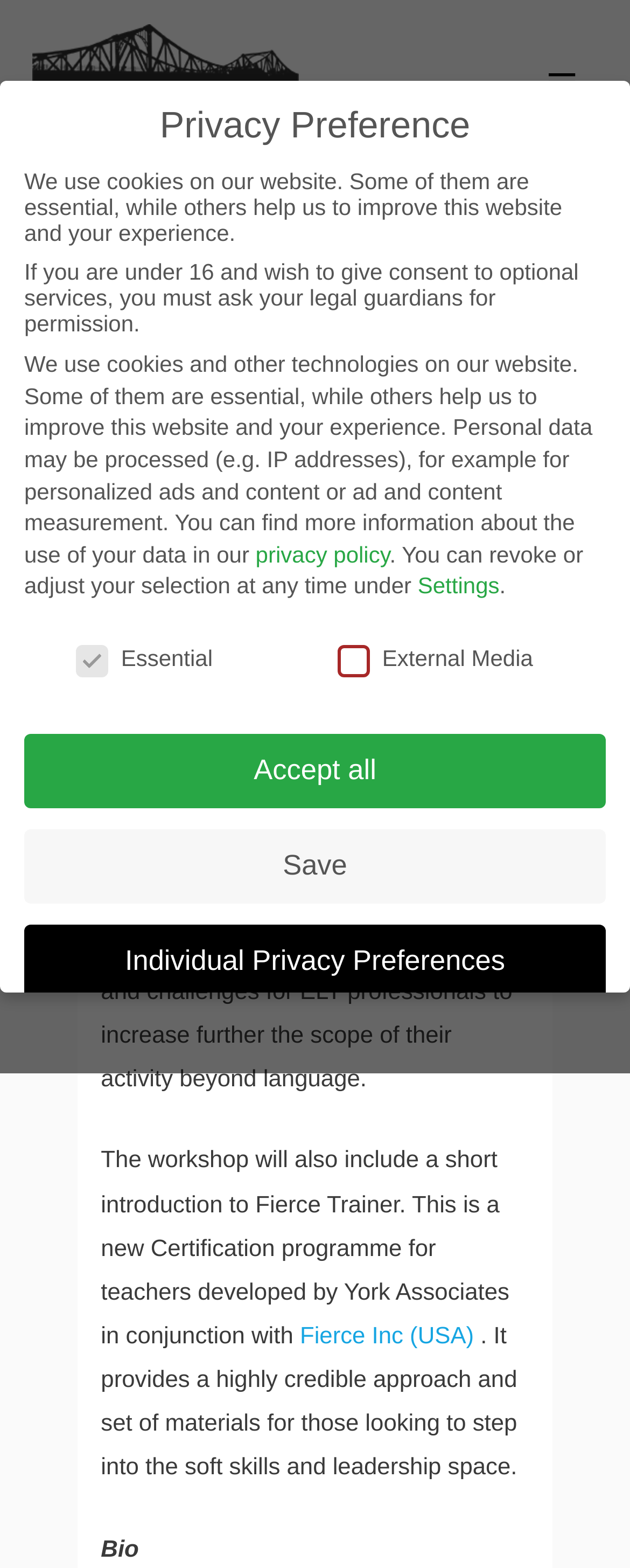Identify the bounding box for the UI element described as: "Fierce Inc (USA)". Ensure the coordinates are four float numbers between 0 and 1, formatted as [left, top, right, bottom].

[0.476, 0.844, 0.752, 0.861]